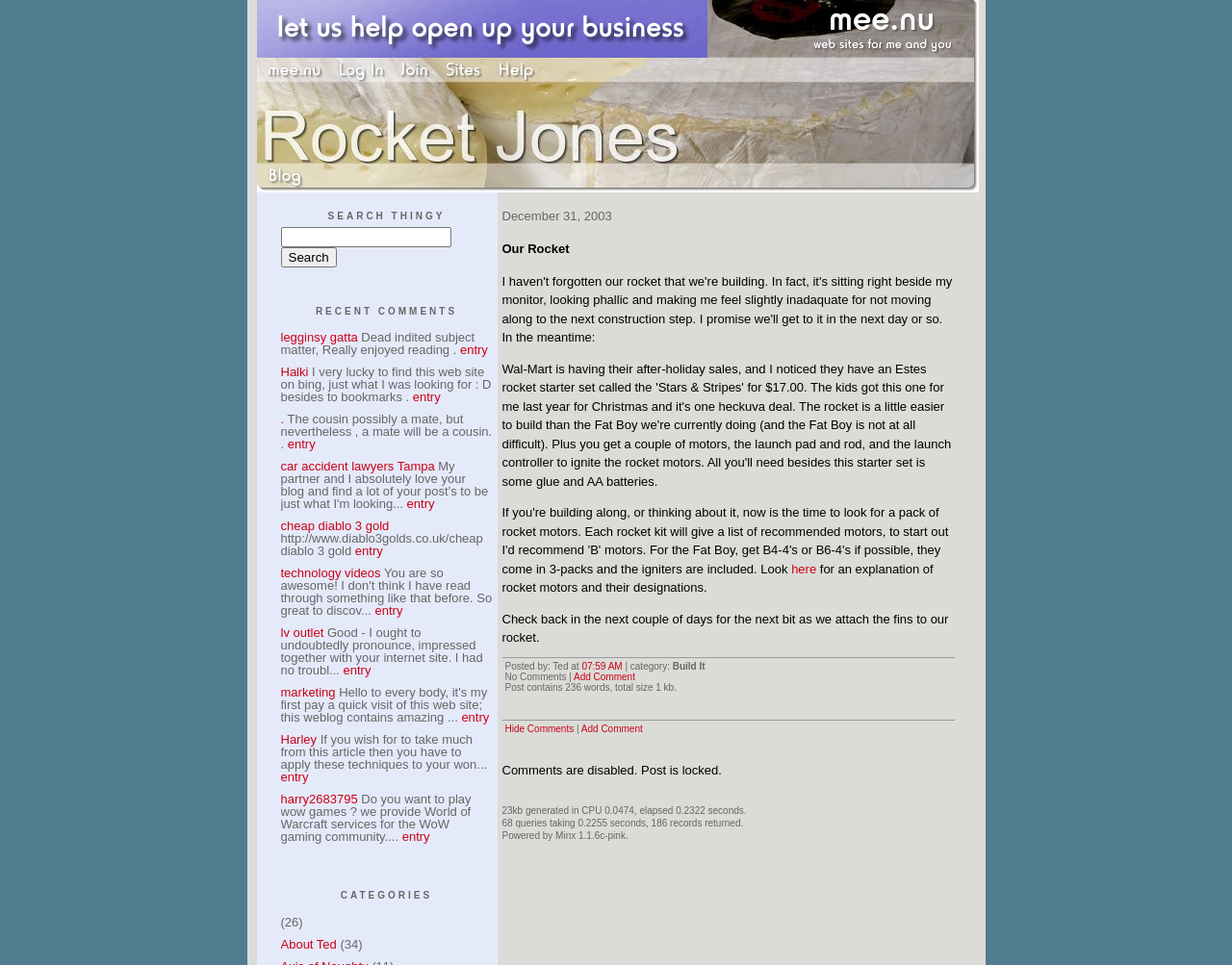Identify the bounding box coordinates for the UI element described as: "marketing".

[0.228, 0.71, 0.272, 0.725]